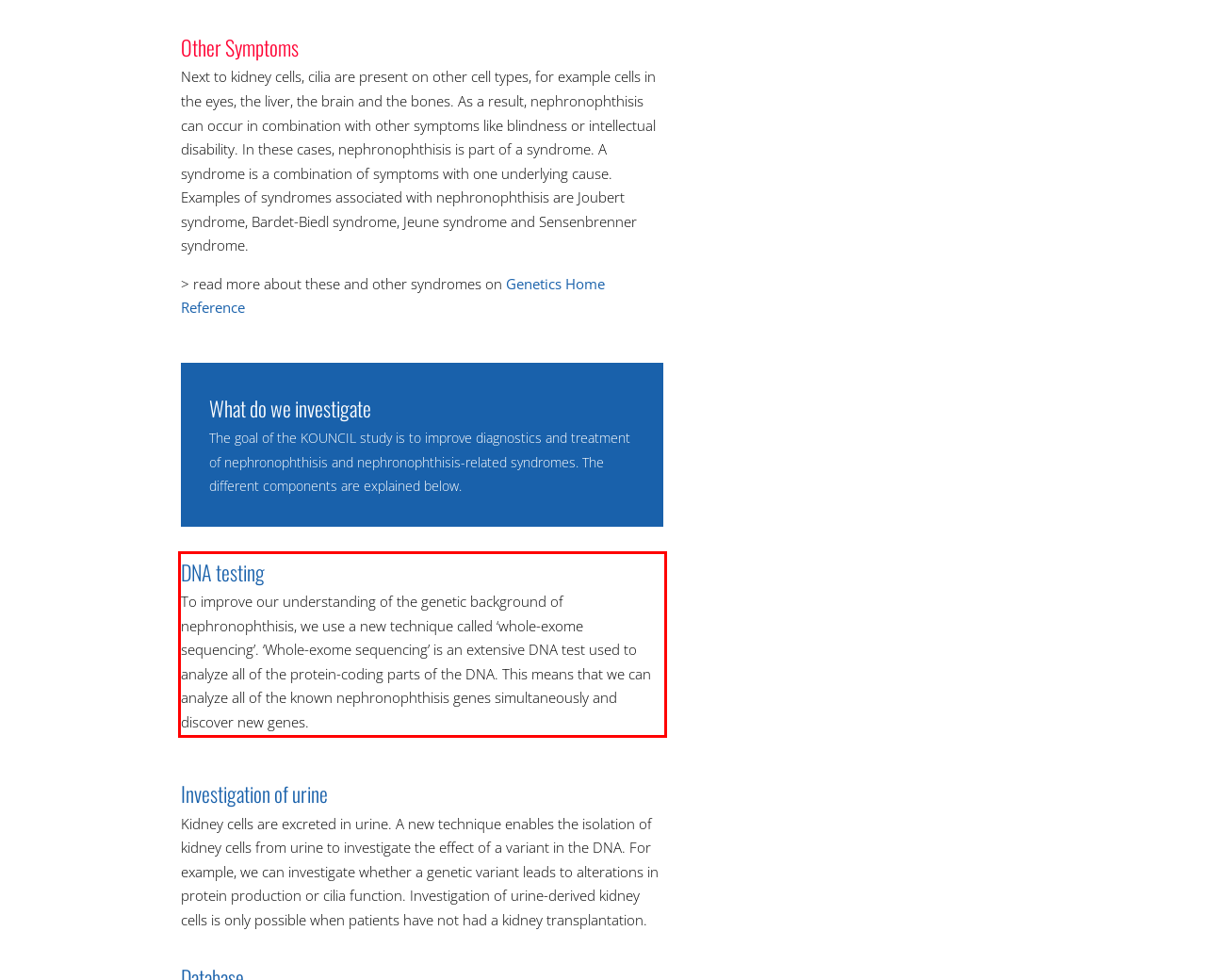Given the screenshot of a webpage, identify the red rectangle bounding box and recognize the text content inside it, generating the extracted text.

DNA testing To improve our understanding of the genetic background of nephronophthisis, we use a new technique called ‘whole-exome sequencing’. ‘Whole-exome sequencing’ is an extensive DNA test used to analyze all of the protein-coding parts of the DNA. This means that we can analyze all of the known nephronophthisis genes simultaneously and discover new genes.